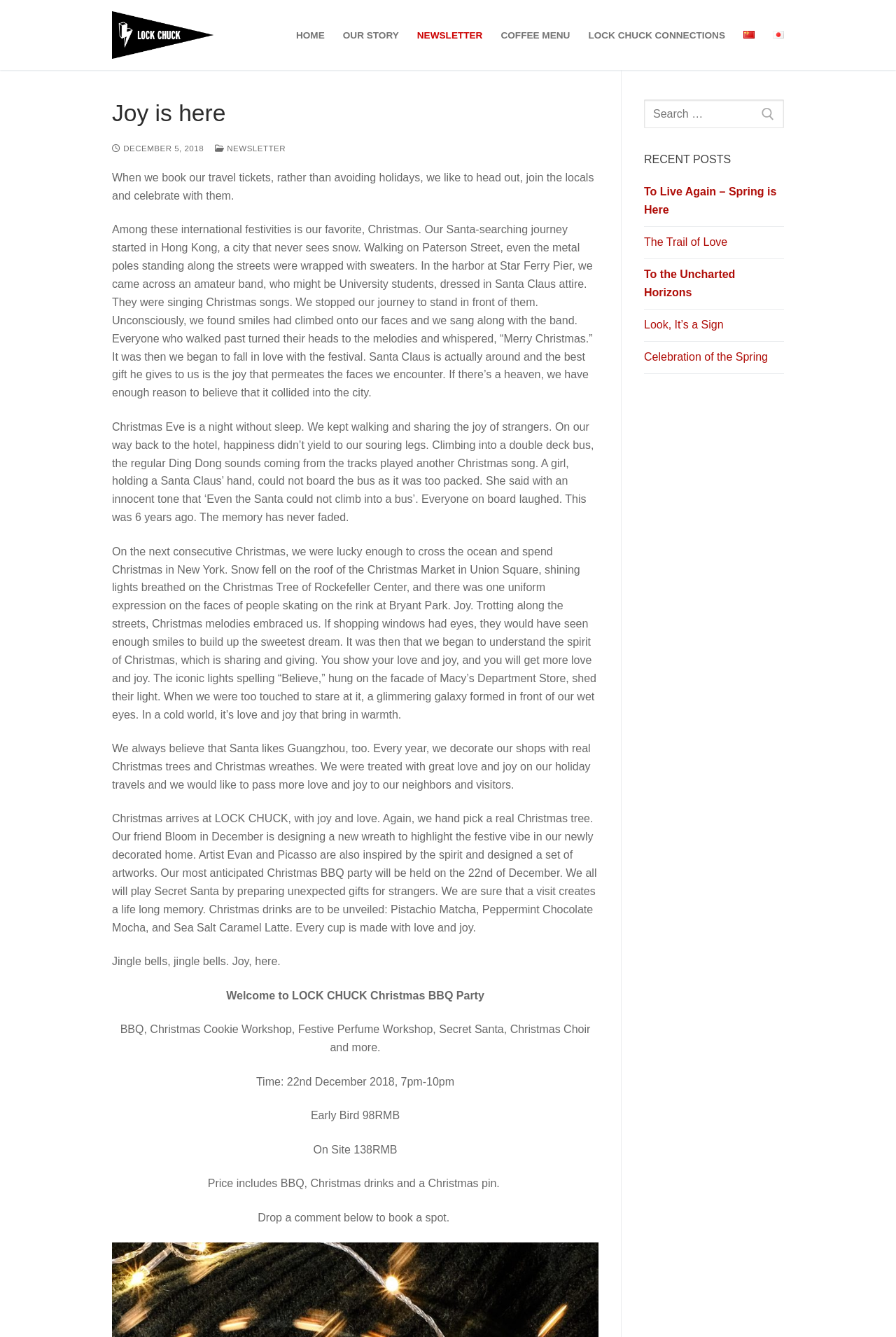Identify the bounding box coordinates of the region I need to click to complete this instruction: "View COFFEE MENU".

[0.549, 0.017, 0.646, 0.036]